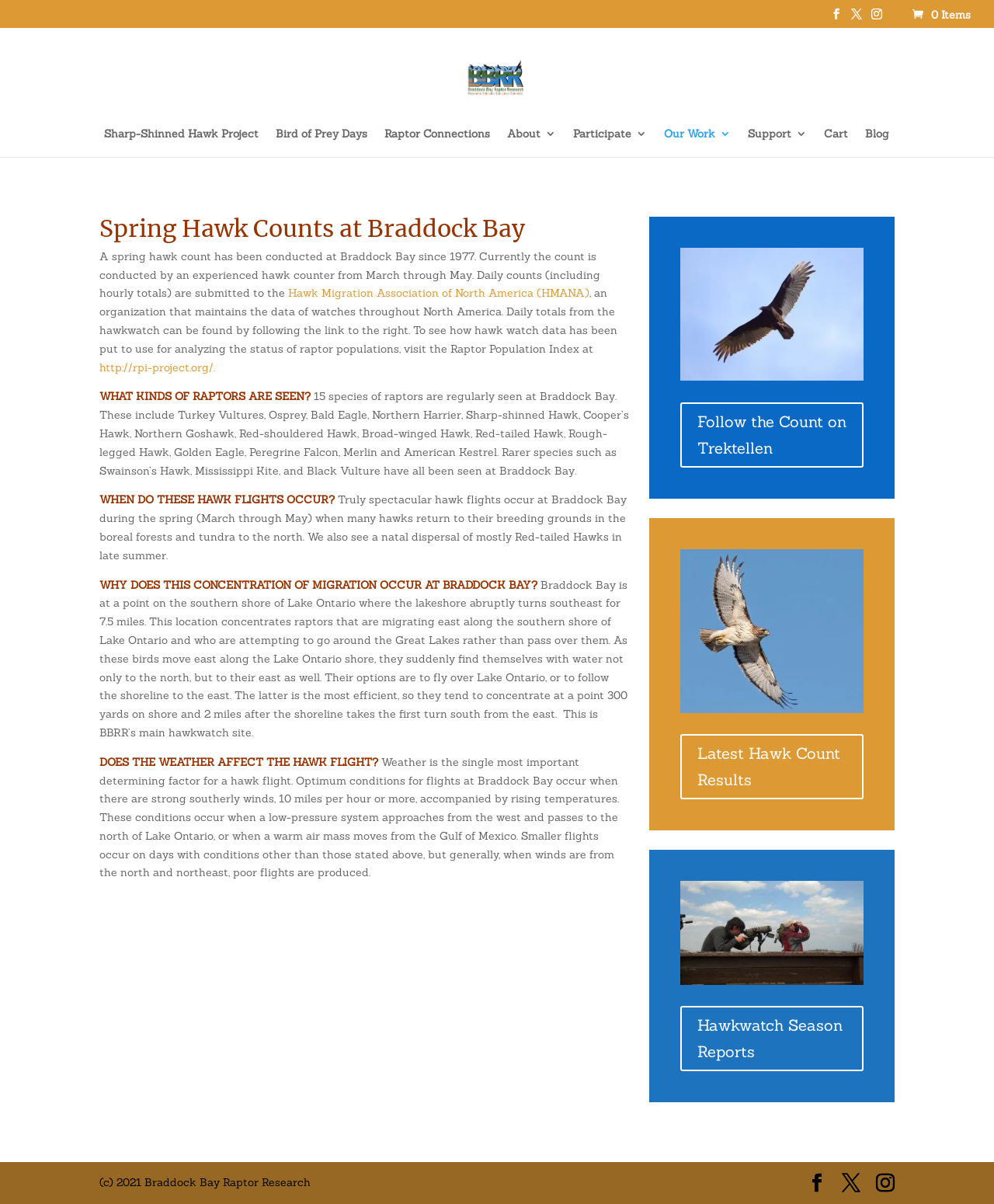Identify the bounding box coordinates of the clickable region required to complete the instruction: "Check the blog". The coordinates should be given as four float numbers within the range of 0 and 1, i.e., [left, top, right, bottom].

[0.87, 0.106, 0.894, 0.13]